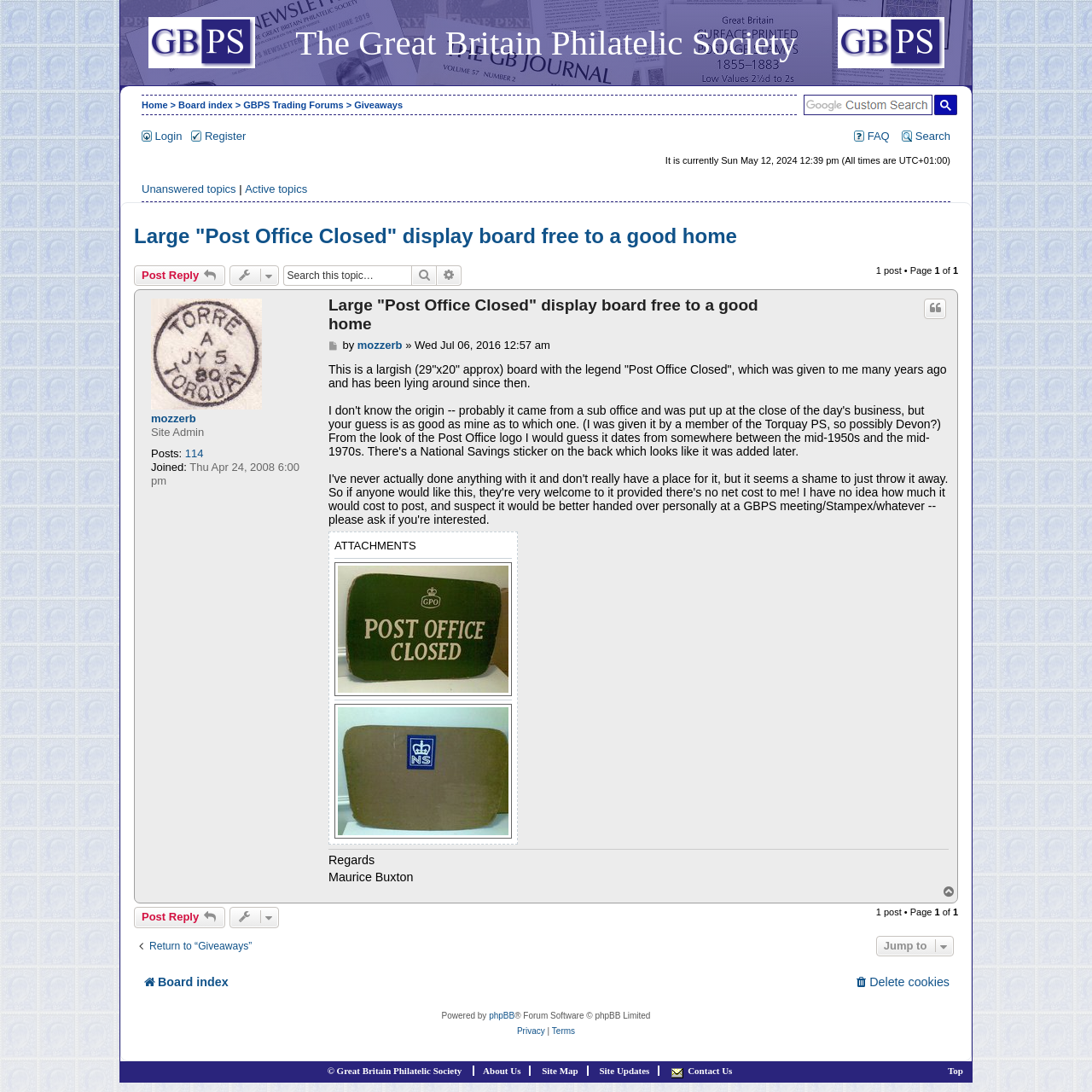Locate the bounding box coordinates of the area to click to fulfill this instruction: "View the 'Large Post Office Closed display board free to a good home' topic". The bounding box should be presented as four float numbers between 0 and 1, in the order [left, top, right, bottom].

[0.123, 0.206, 0.675, 0.227]